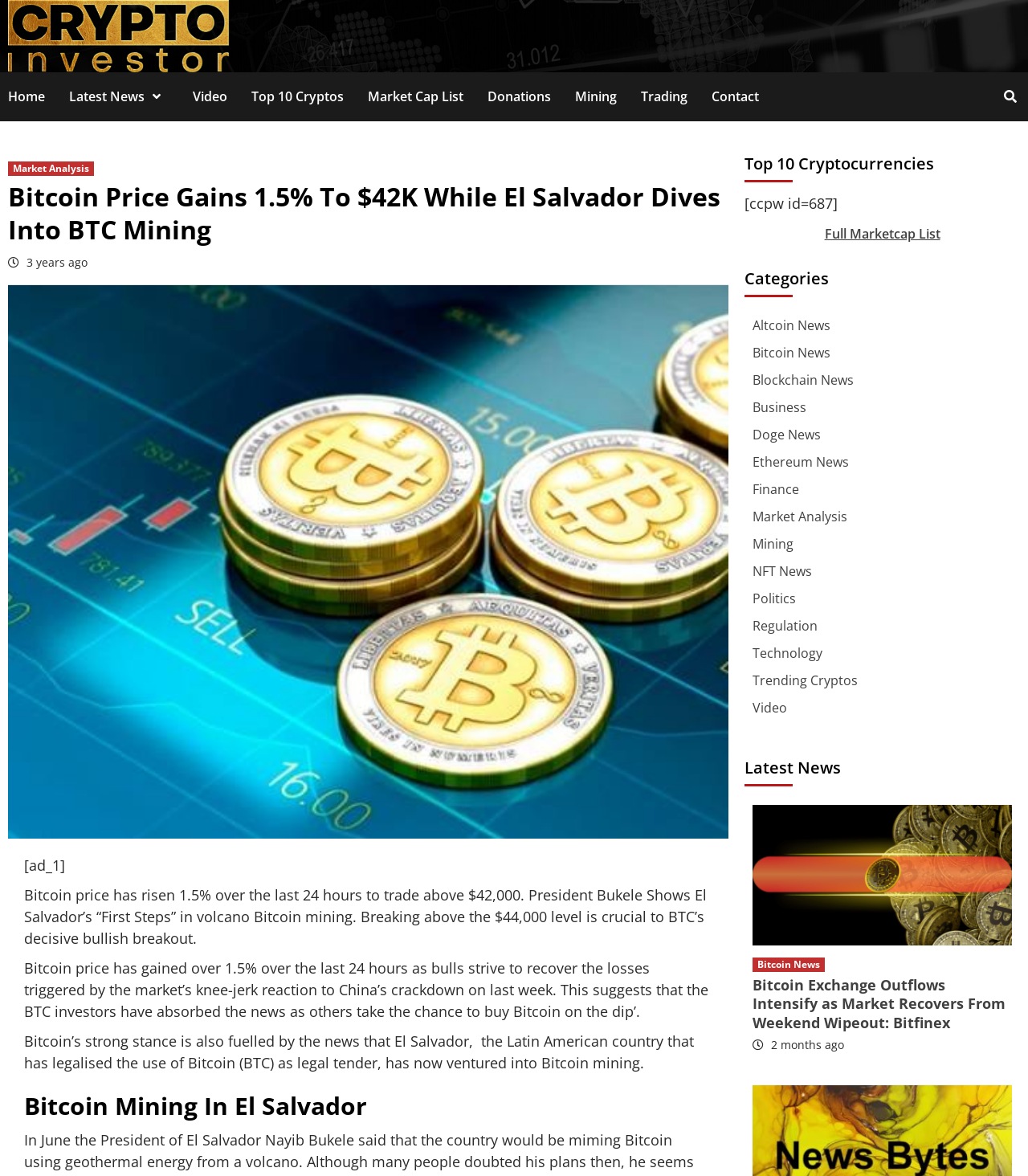What is the current Bitcoin price?
Using the image as a reference, give an elaborate response to the question.

According to the webpage, the Bitcoin price has risen 1.5% over the last 24 hours to trade above $42,000.